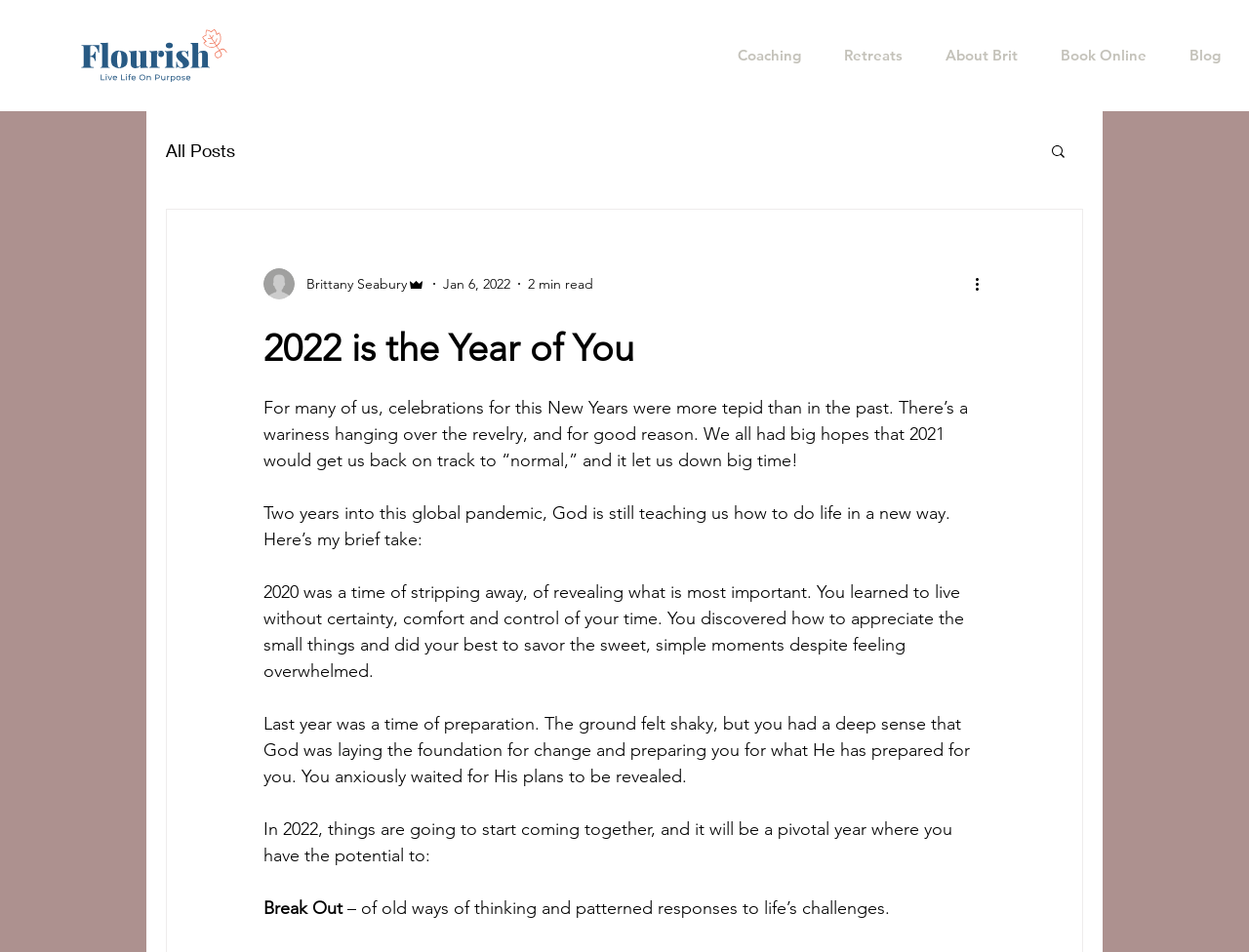Pinpoint the bounding box coordinates of the element that must be clicked to accomplish the following instruction: "Go to the 'Coaching' page". The coordinates should be in the format of four float numbers between 0 and 1, i.e., [left, top, right, bottom].

[0.579, 0.037, 0.664, 0.079]